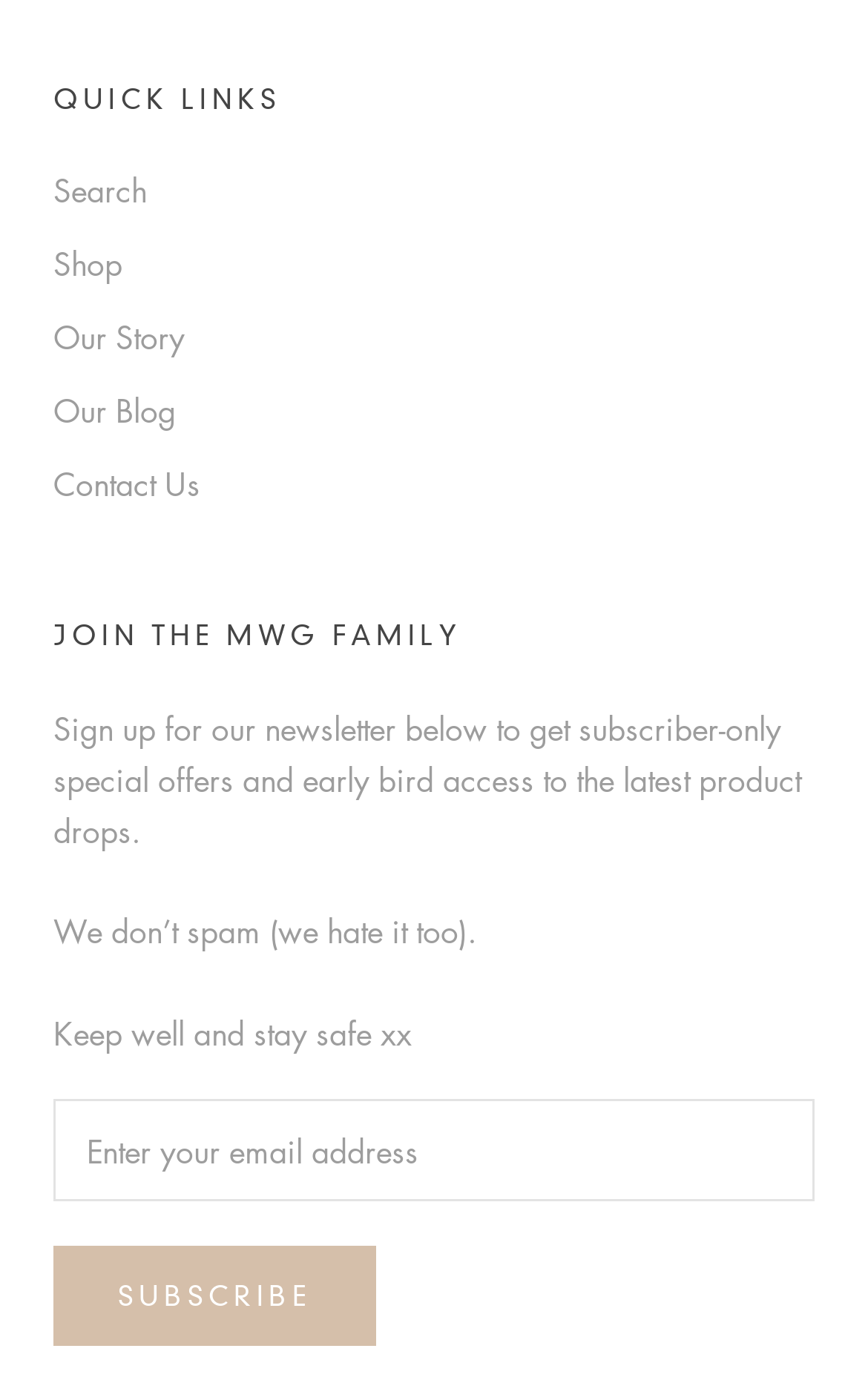Find the coordinates for the bounding box of the element with this description: "Shop".

[0.062, 0.171, 0.938, 0.205]